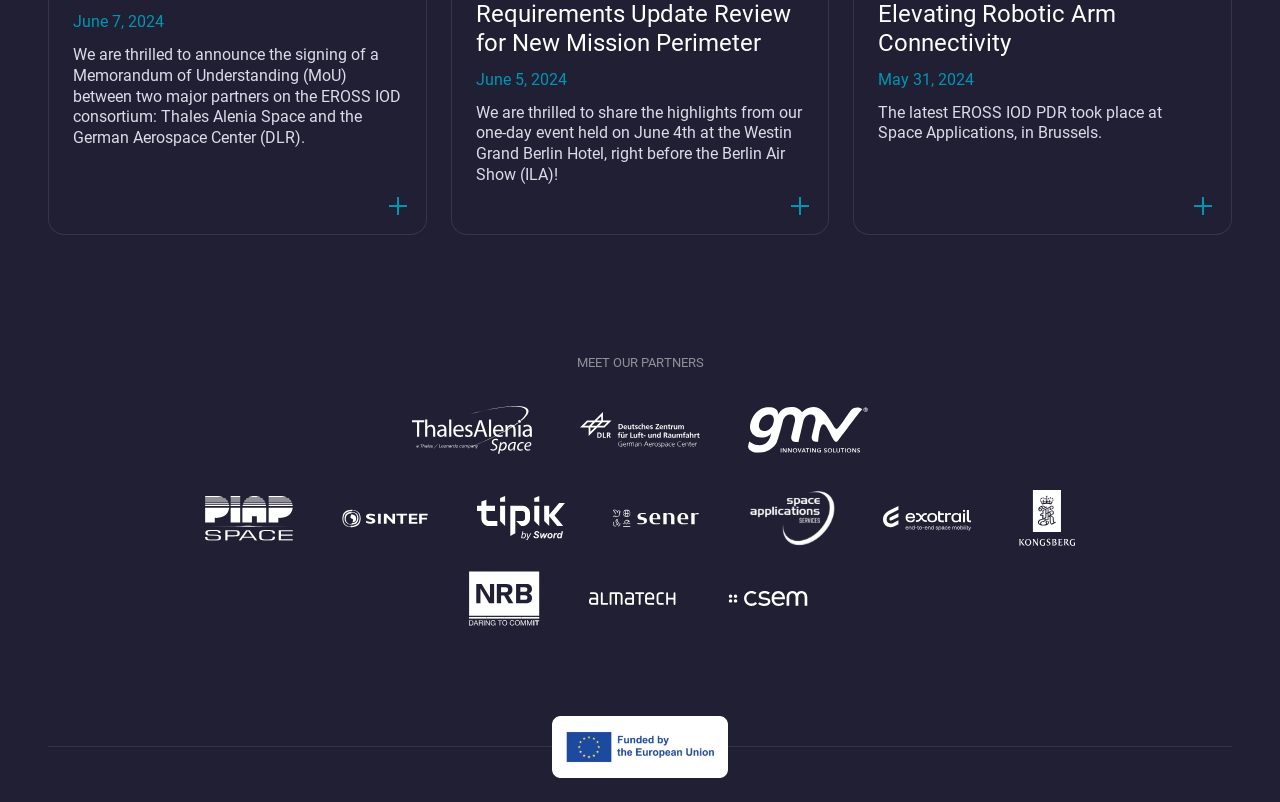Locate the bounding box of the user interface element based on this description: "title="http://www.tipik.eu"".

[0.373, 0.636, 0.442, 0.654]